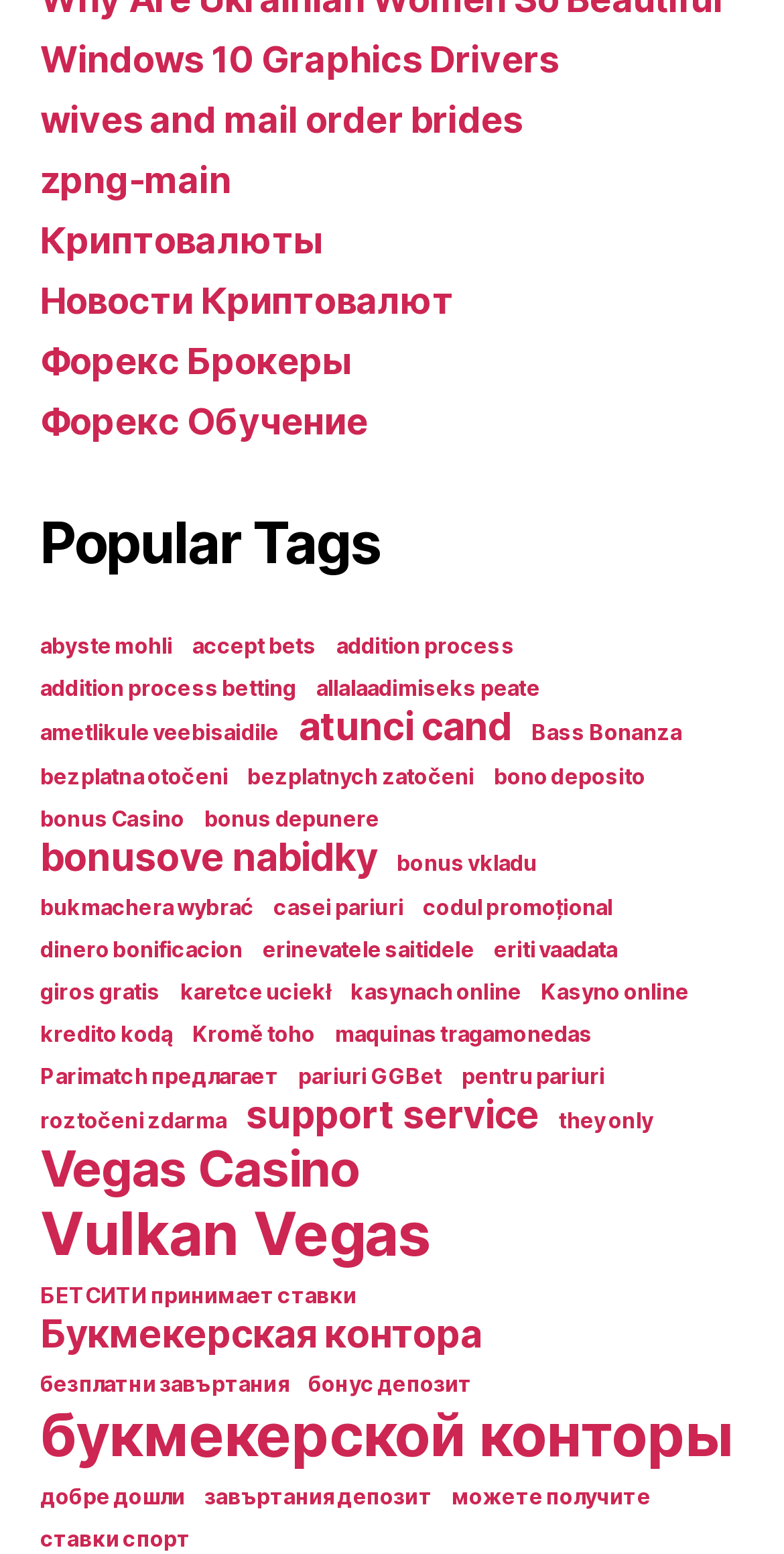Please locate the bounding box coordinates of the region I need to click to follow this instruction: "View 'Popular Tags'".

[0.051, 0.328, 0.949, 0.373]